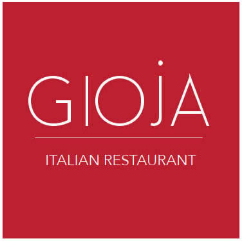Respond with a single word or phrase for the following question: 
What is the style of the typography used for the name 'GIOJA'?

Elegant, modern